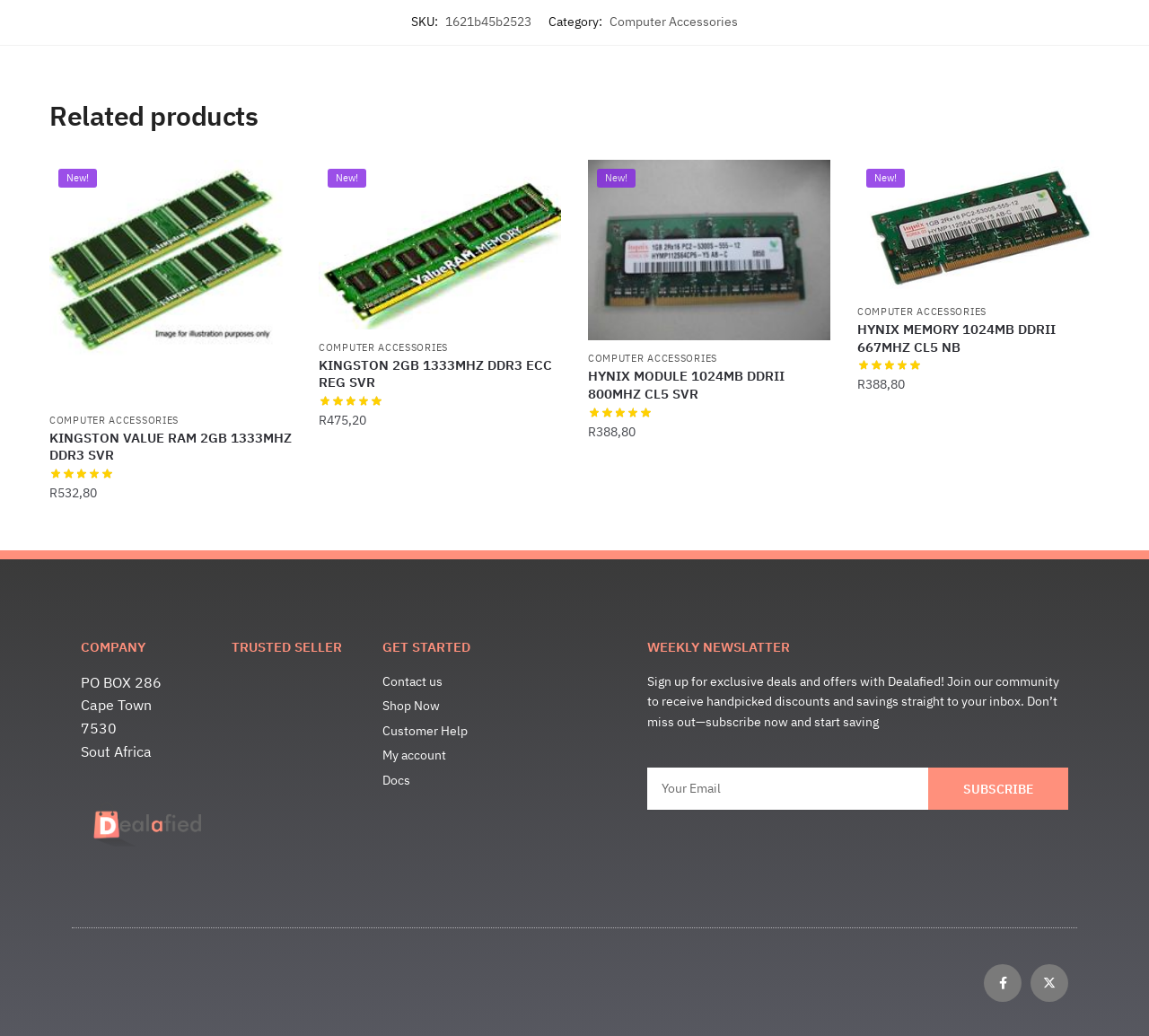Find the bounding box coordinates for the HTML element described in this sentence: "parent_node: Email name="form_fields[email]" placeholder="Your Email"". Provide the coordinates as four float numbers between 0 and 1, in the format [left, top, right, bottom].

[0.563, 0.739, 0.808, 0.78]